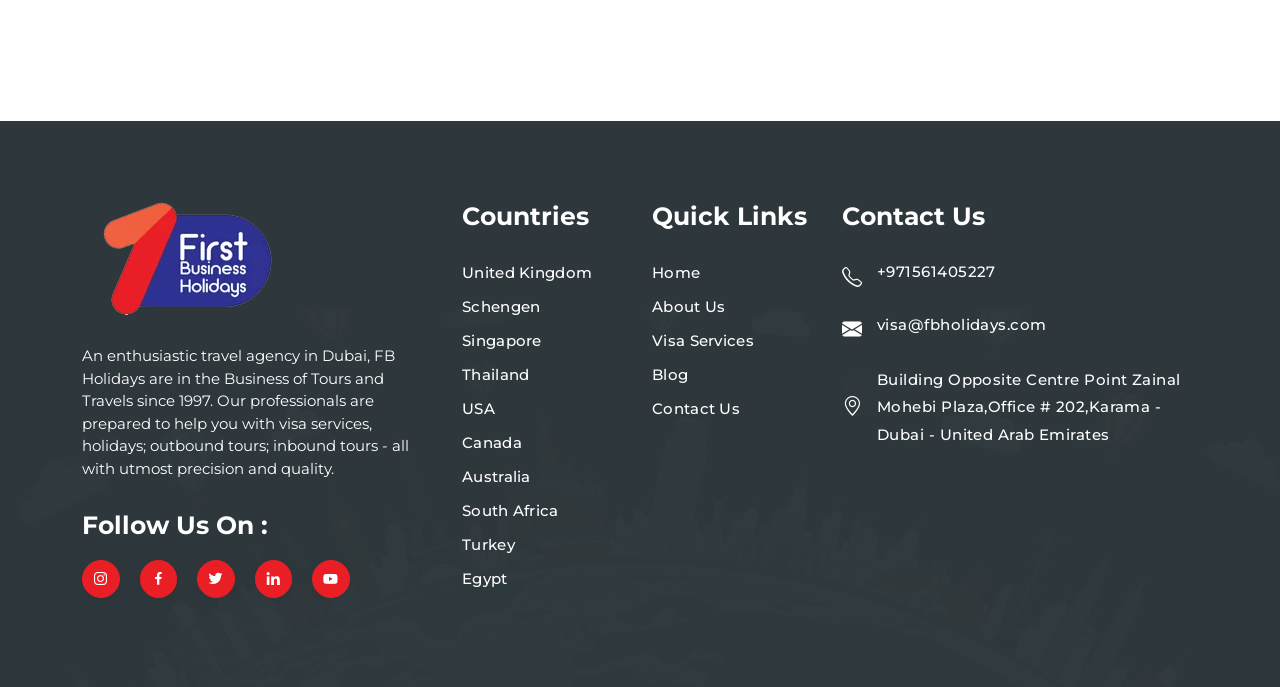Specify the bounding box coordinates of the element's area that should be clicked to execute the given instruction: "View the latest driver jobs at UNOPS". The coordinates should be four float numbers between 0 and 1, i.e., [left, top, right, bottom].

None